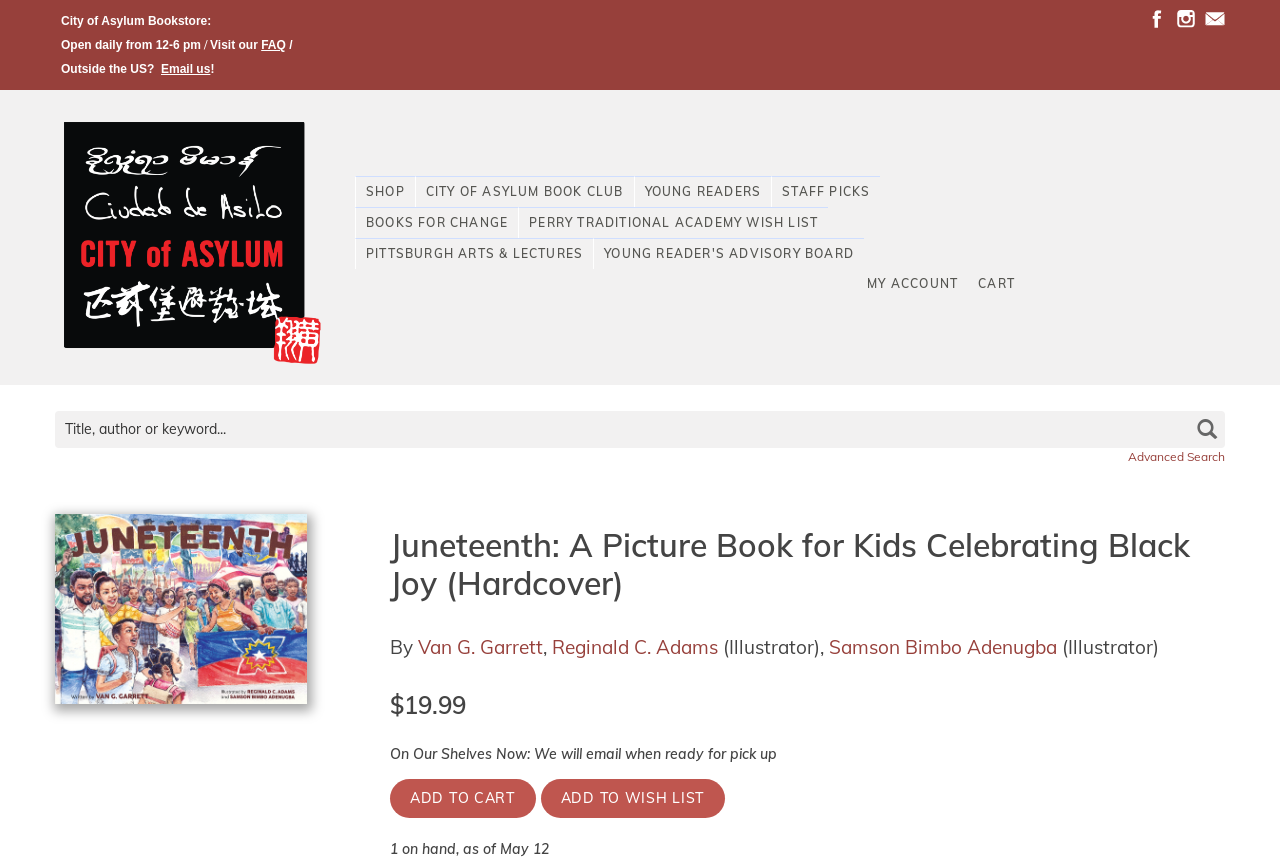Please provide a brief answer to the following inquiry using a single word or phrase:
What is the name of the bookstore?

City of Asylum Bookstore